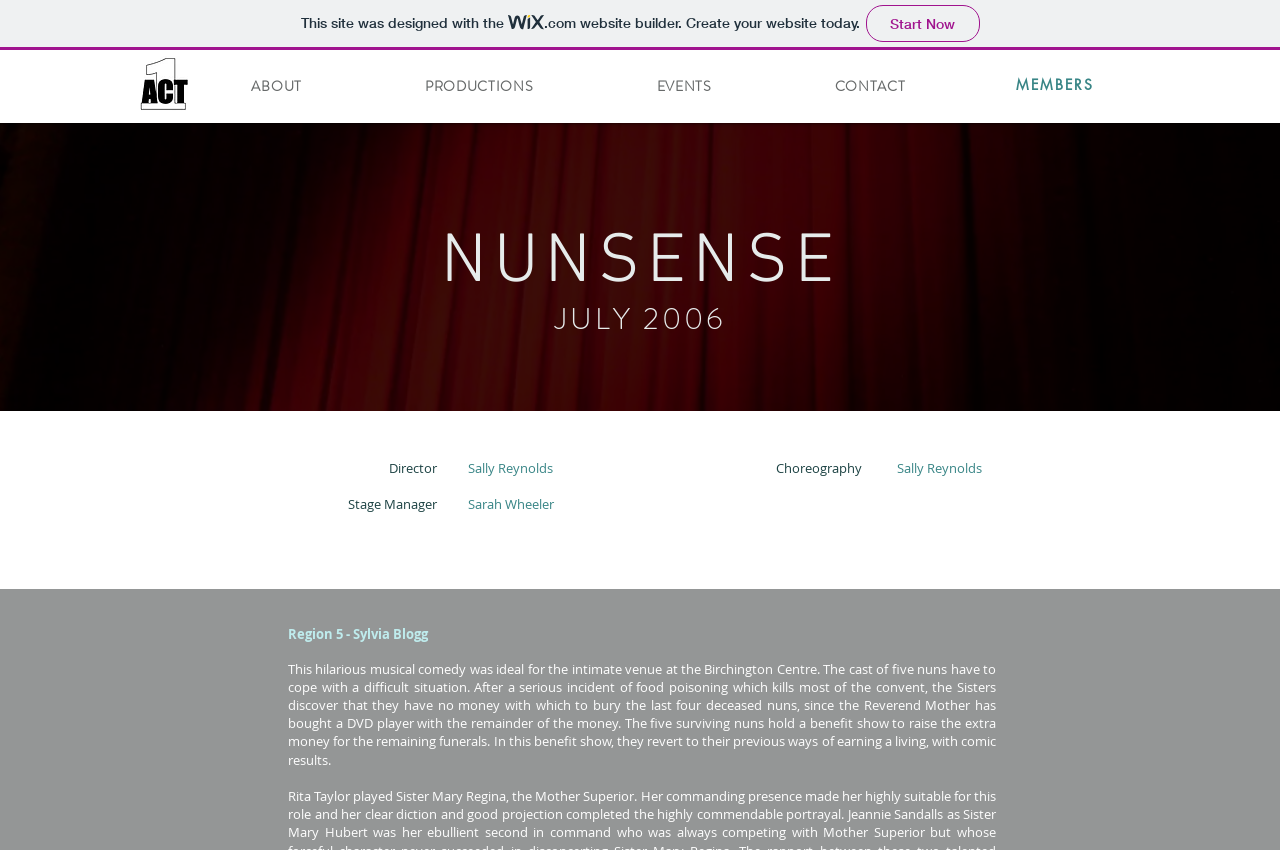What is the title of the play? Based on the screenshot, please respond with a single word or phrase.

Nunsense